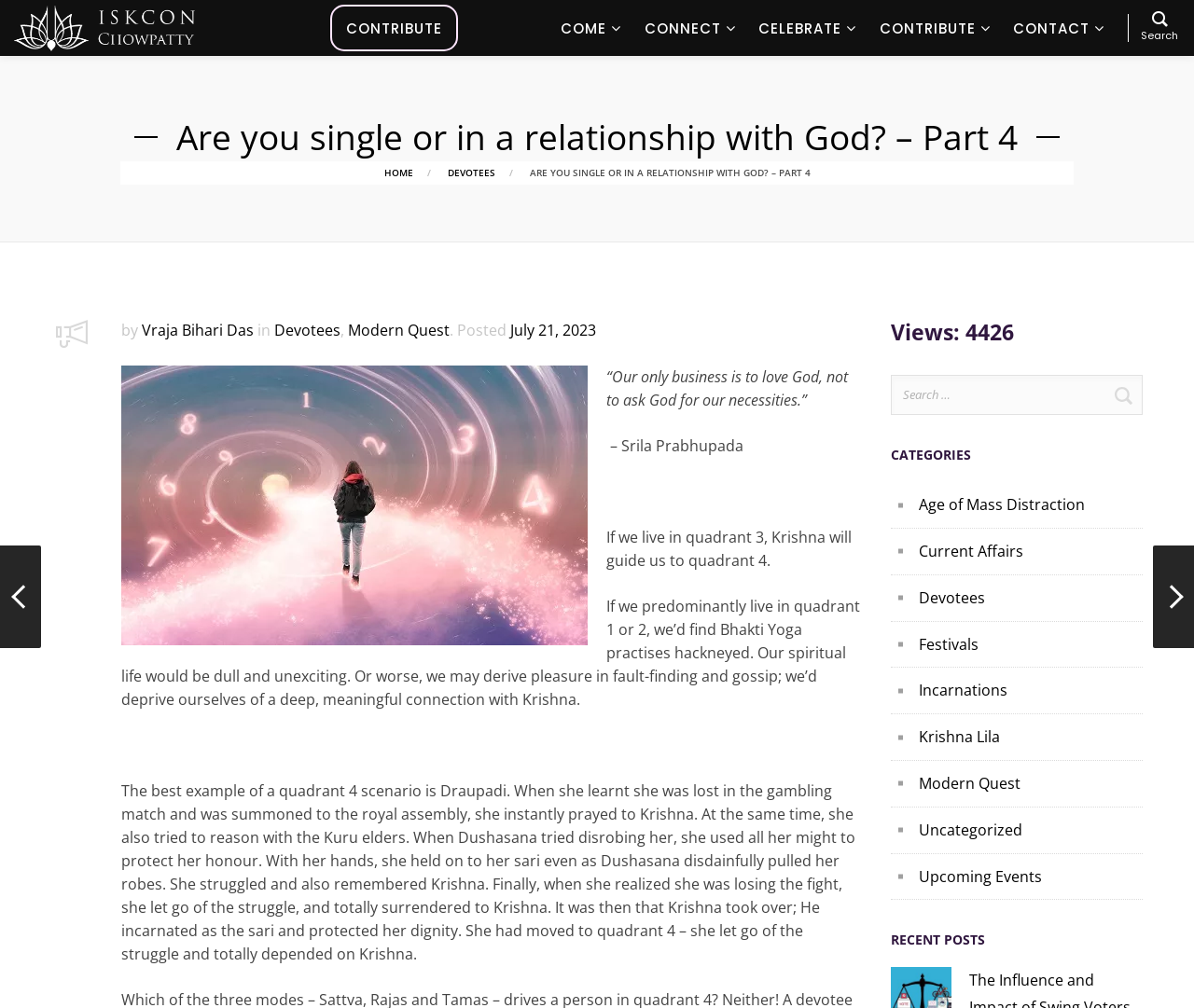What is the name of the author of the article?
Using the image as a reference, give an elaborate response to the question.

The author's name can be found in the section below the title of the article, where it says 'by Vraja Bihari Das'.